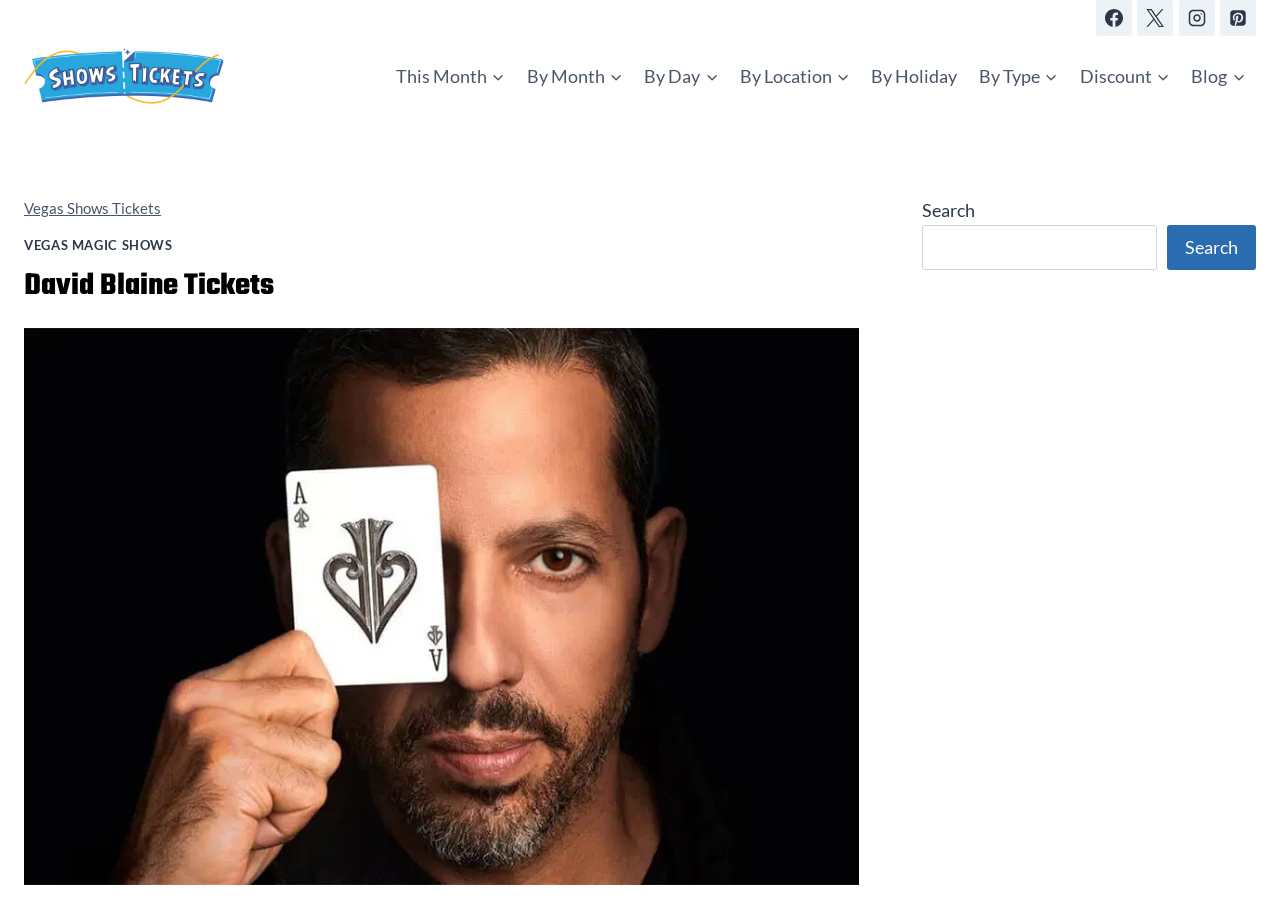Provide a comprehensive caption for the webpage.

The webpage is about buying David Blaine Las Vegas tickets for a mesmerizing magic show. At the top right corner, there are four social media links: Facebook, X, Instagram, and Pinterest, each with its corresponding image. Below these links, there is a navigation menu with options such as "This Month", "By Day", "By Location", "By Holiday", "By Type", and "Discount". 

On the left side, there is a vertical navigation menu with options like "Vegas Shows Tickets", "VEGAS MAGIC SHOWS", and "David Blaine Tickets". Below this menu, there is a large image of the David Blaine show. 

In the middle of the page, there is a search bar with a search button and a label "Search". The search bar is positioned below the navigation menu and above the image of the David Blaine show.